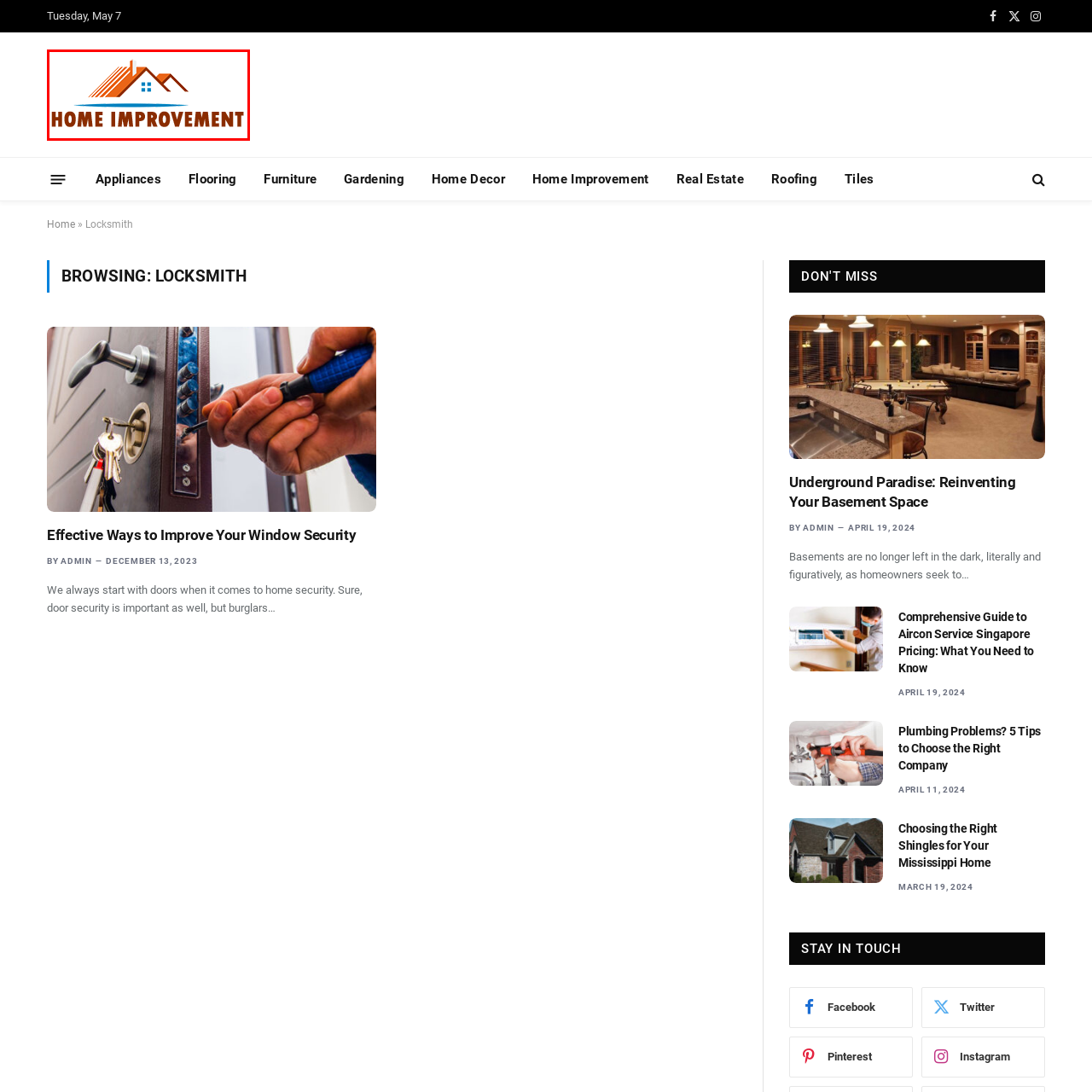What is the color of the typography?
Carefully look at the image inside the red bounding box and answer the question in a detailed manner using the visual details present.

The question inquires about the color of the typography in the logo. The caption explicitly states that the typography of 'HOME IMPROVEMENT' is in bold, brown color, making the answer 'Brown'.